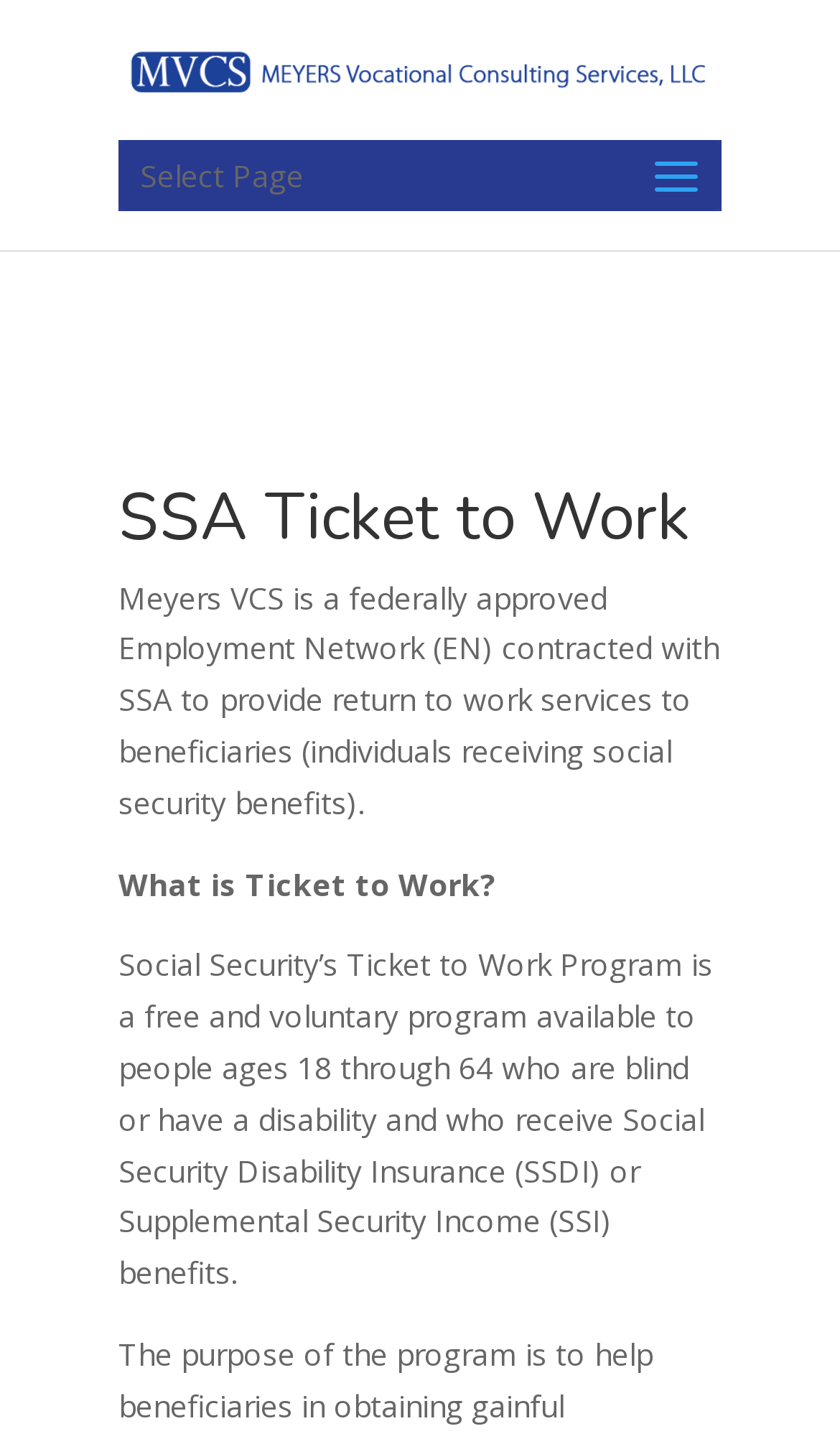What is the purpose of Meyers VCS?
Using the image as a reference, answer the question with a short word or phrase.

Provide return to work services